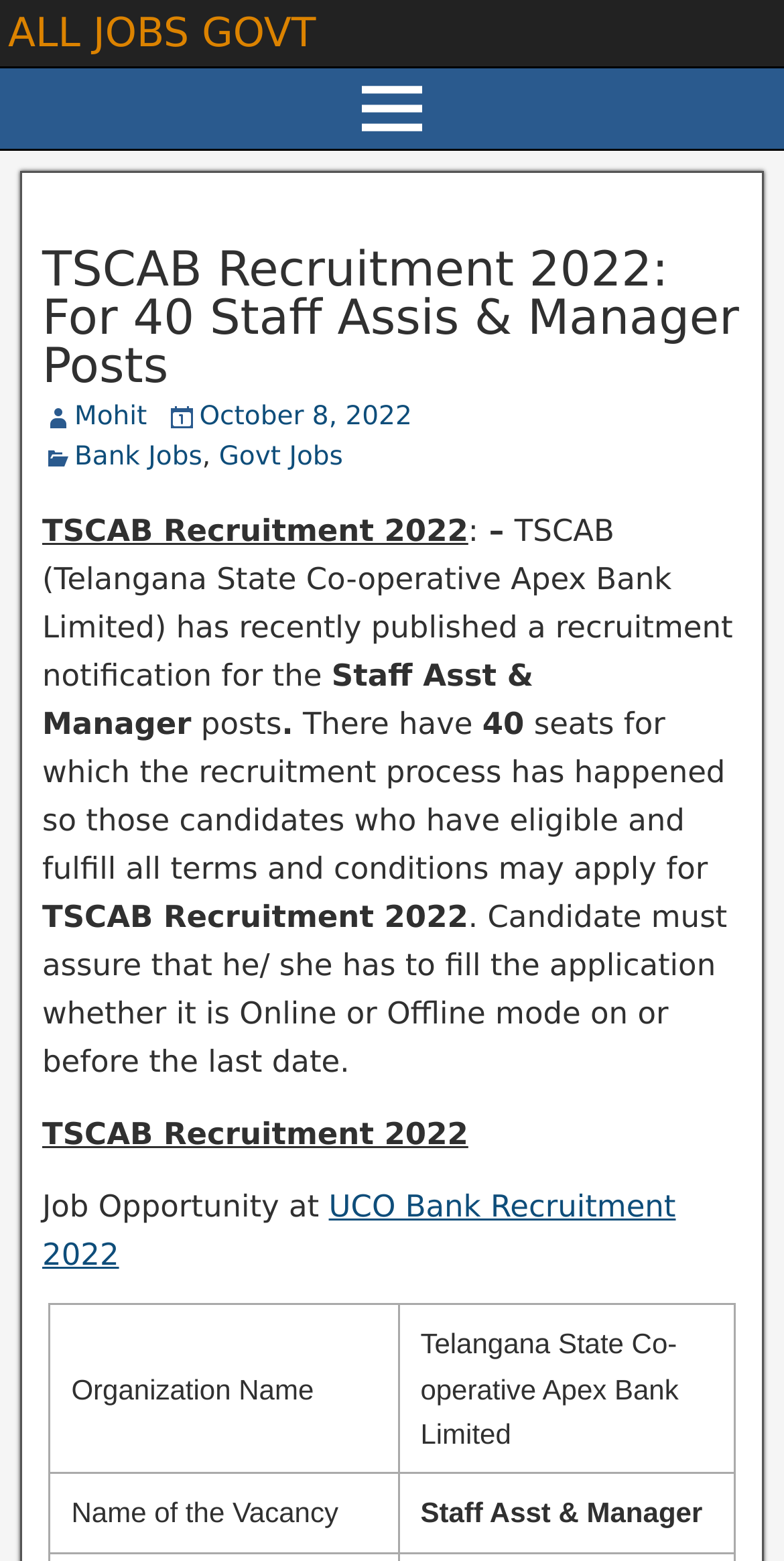Based on the element description "Mohit", predict the bounding box coordinates of the UI element.

[0.095, 0.258, 0.188, 0.277]